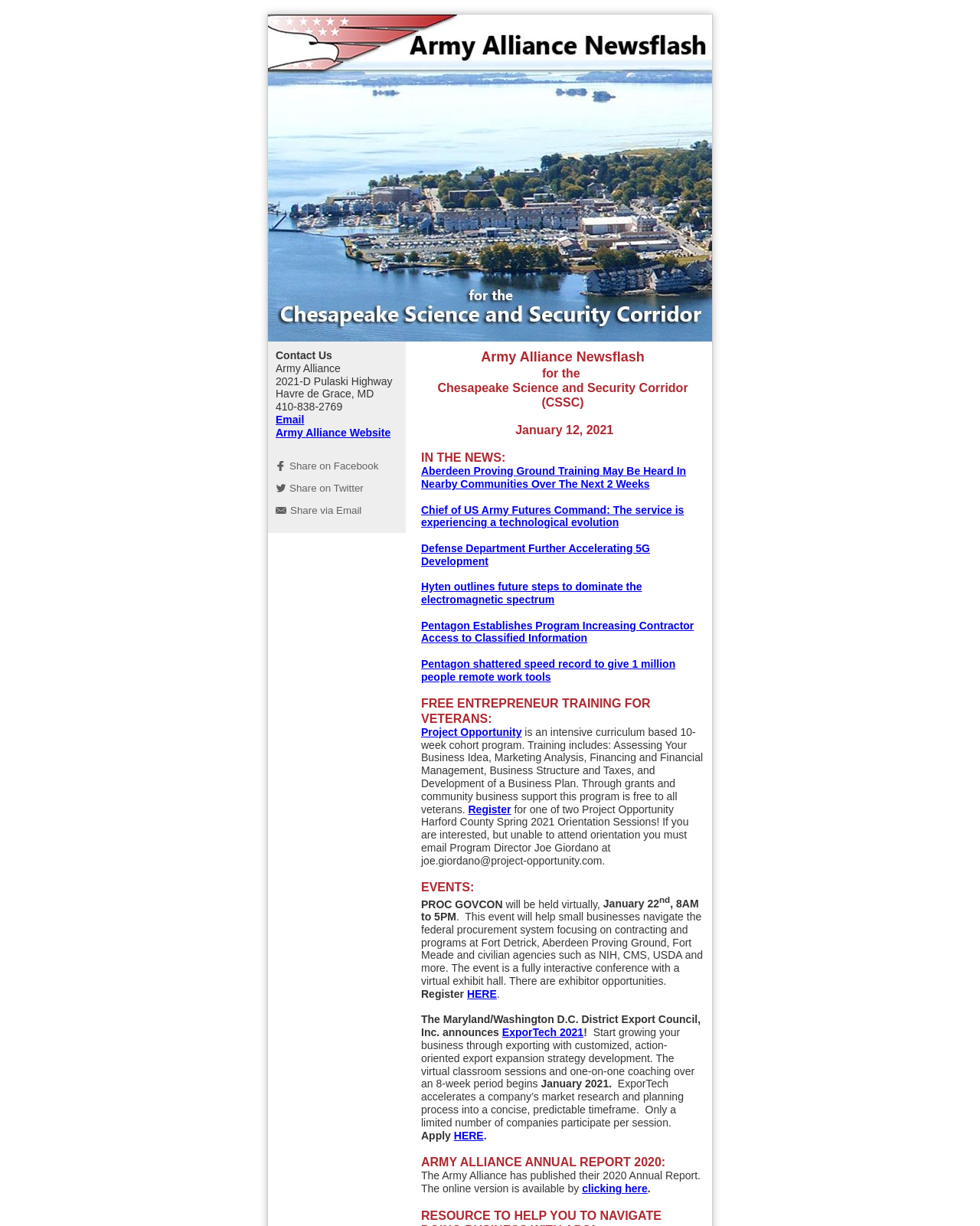What is the topic of the news article 'Aberdeen Proving Ground Training May Be Heard In Nearby Communities Over The Next 2 Weeks'?
Analyze the image and provide a thorough answer to the question.

I found the news article 'Aberdeen Proving Ground Training May Be Heard In Nearby Communities Over The Next 2 Weeks' in the 'IN THE NEWS' section, which is a list of links to news articles. The topic of this article is related to Aberdeen Proving Ground Training.